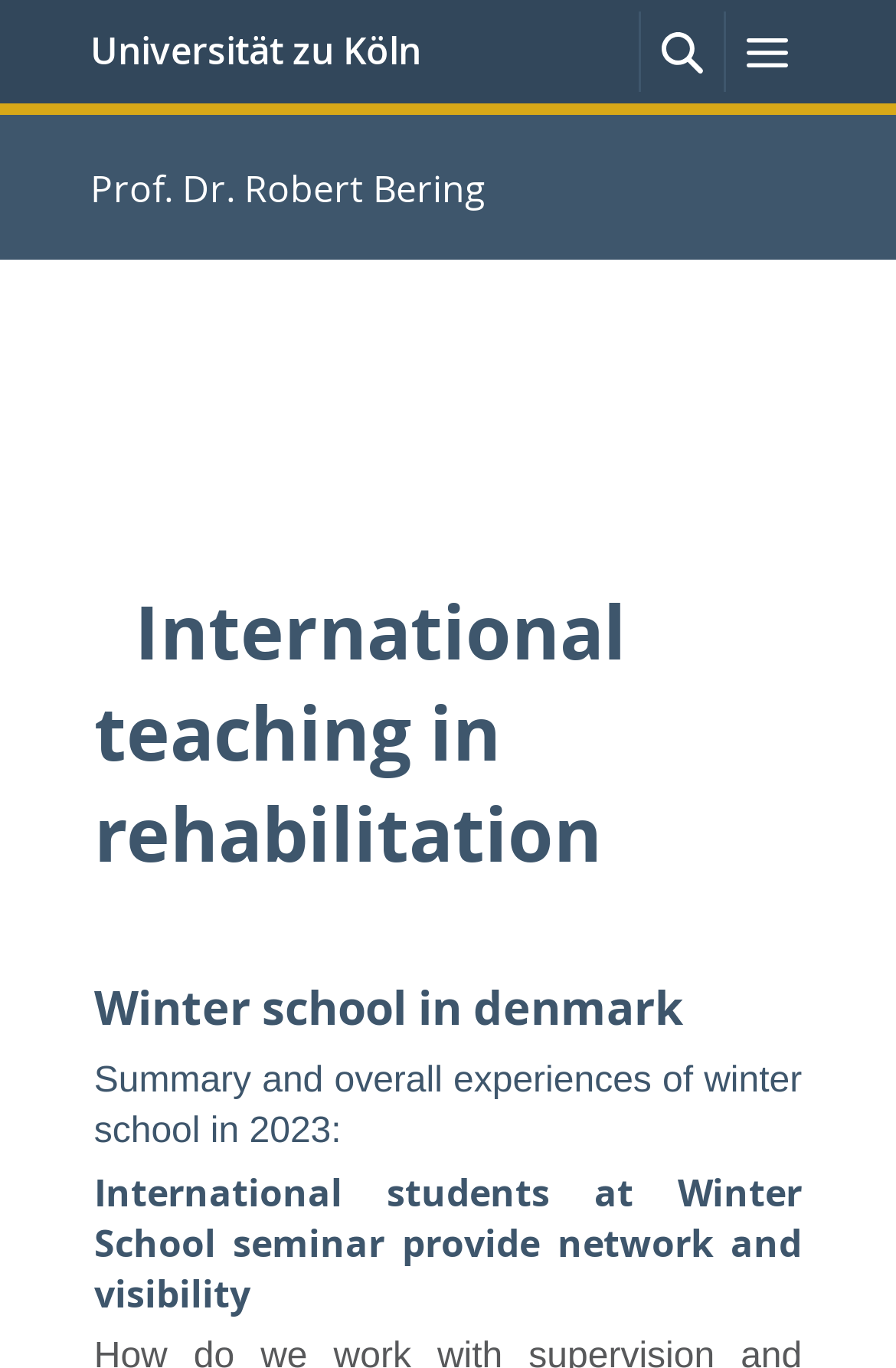Offer a detailed account of what is visible on the webpage.

The webpage is the official website of the University of Cologne, as indicated by the meta description. 

At the top-left corner, there is a link "zum Inhalt springen" (skip to content) followed by a heading "Universität zu Köln" (University of Cologne) with a link to the university's homepage. 

To the right of the university's heading, there are three links: "Suche" (search), "Menü" (menu) with a hamburger icon, and an SVG icon of a magnifying glass (lupe) next to the search link. 

Below the top section, there is a prominent heading "Prof. Dr. Robert Bering" with a link to the professor's page. 

Underneath, there are four headings that appear to be related to the professor's work or research. The first heading is a repeat of the professor's name with a link. The second heading is a long title with many blank spaces, followed by "International teaching in rehabilitation". The third heading is "Winter school in Denmark", and the fourth heading is "Summary and overall experiences of winter school in 2023:". The fifth heading is "International students at Winter School seminar provide network and visibility".